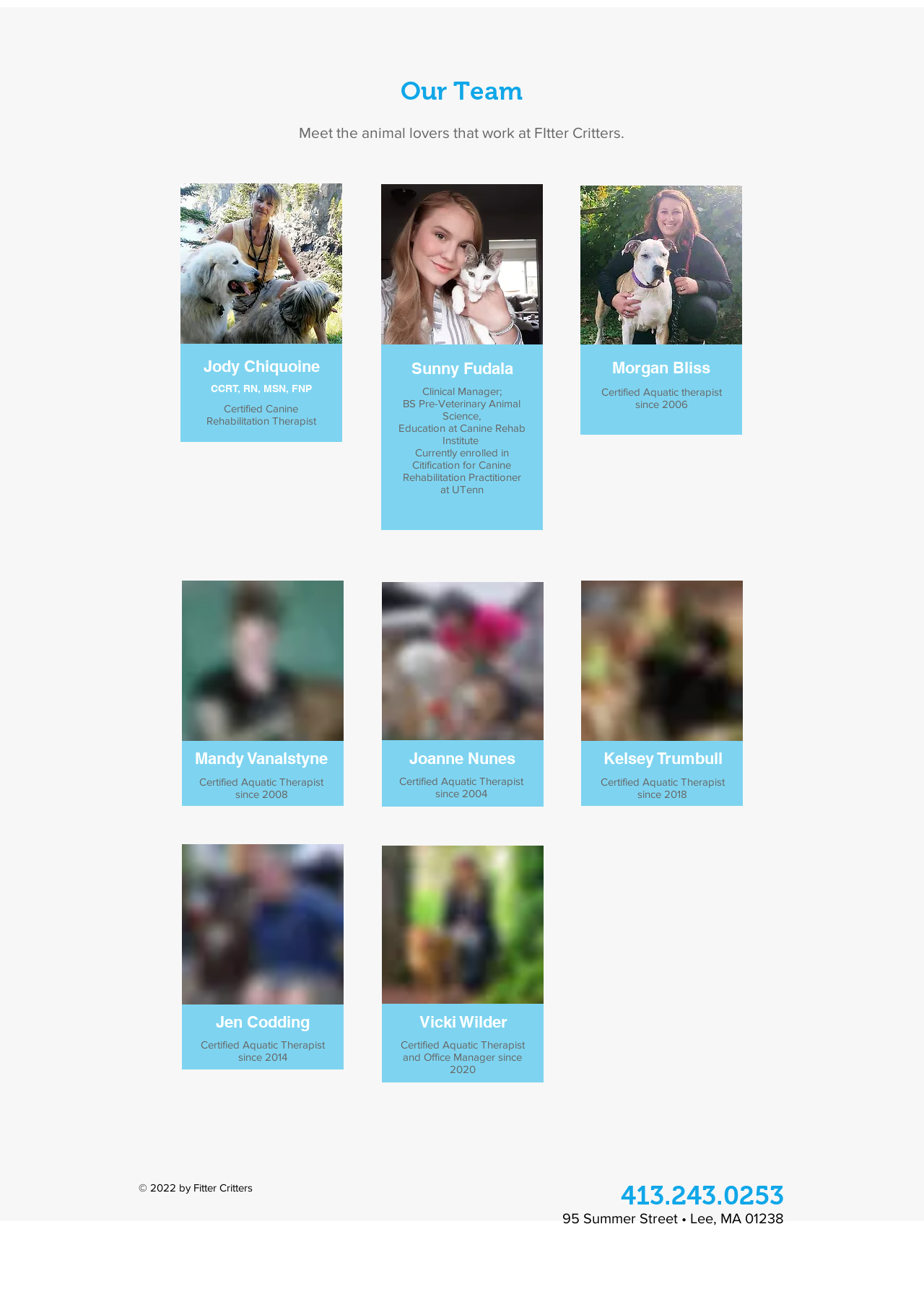What is the profession of Jody Chiquoine?
Identify the answer in the screenshot and reply with a single word or phrase.

Certified Canine Rehabilitation Therapist